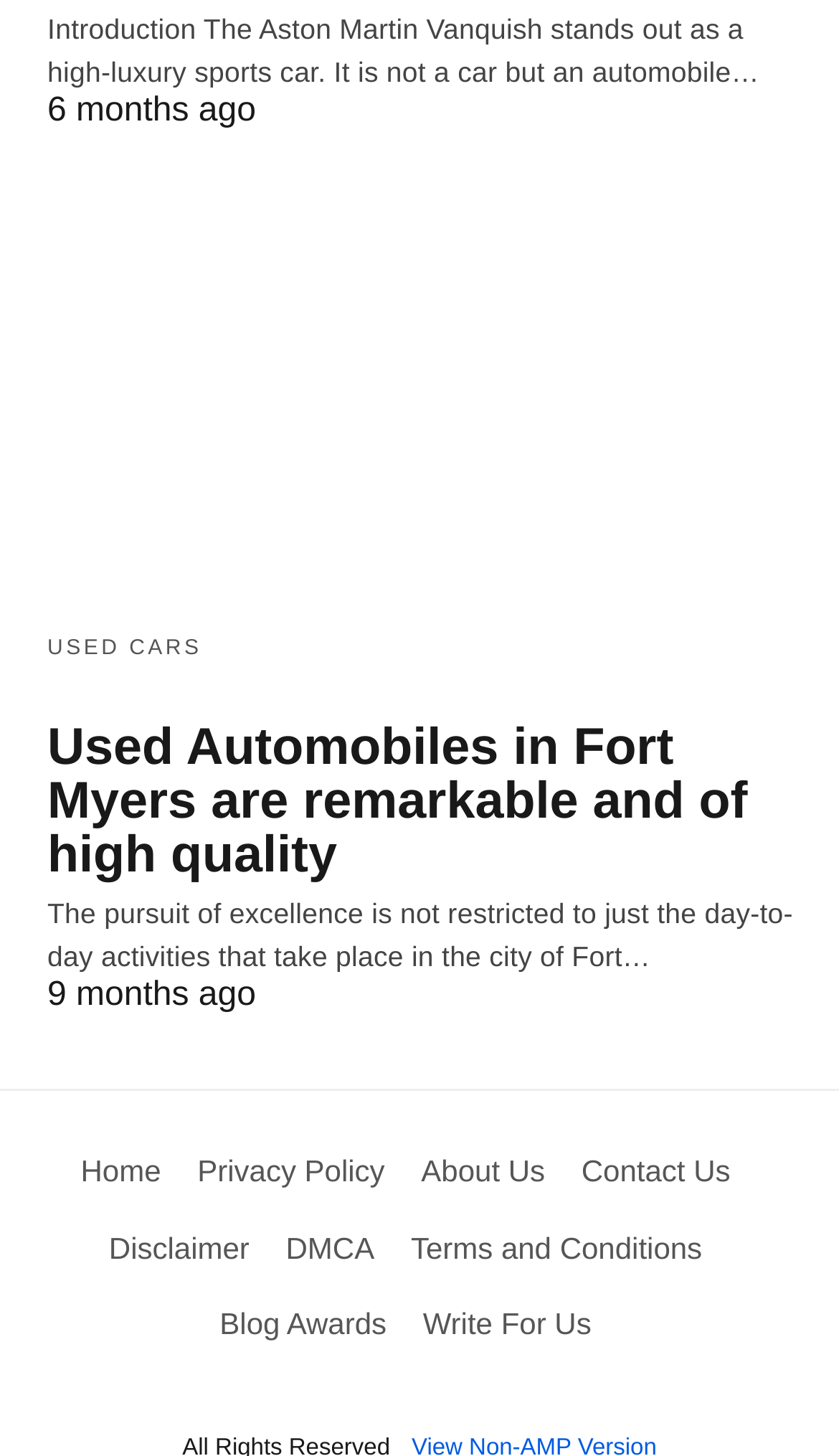What is the time period mentioned in the second paragraph?
Using the image, respond with a single word or phrase.

9 months ago